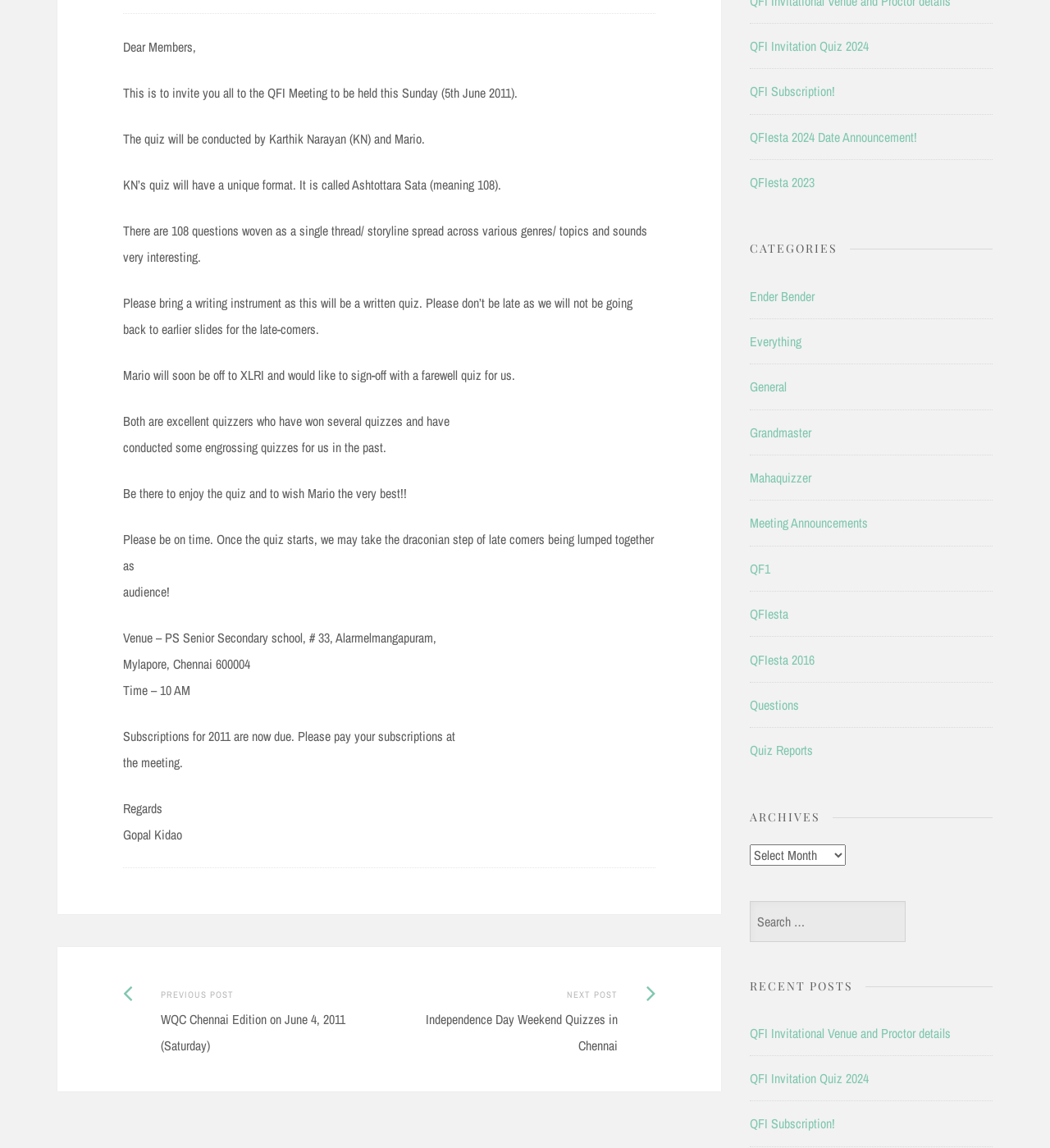Determine the bounding box for the described HTML element: "QFI Invitation Quiz 2024". Ensure the coordinates are four float numbers between 0 and 1 in the format [left, top, right, bottom].

[0.714, 0.931, 0.827, 0.947]